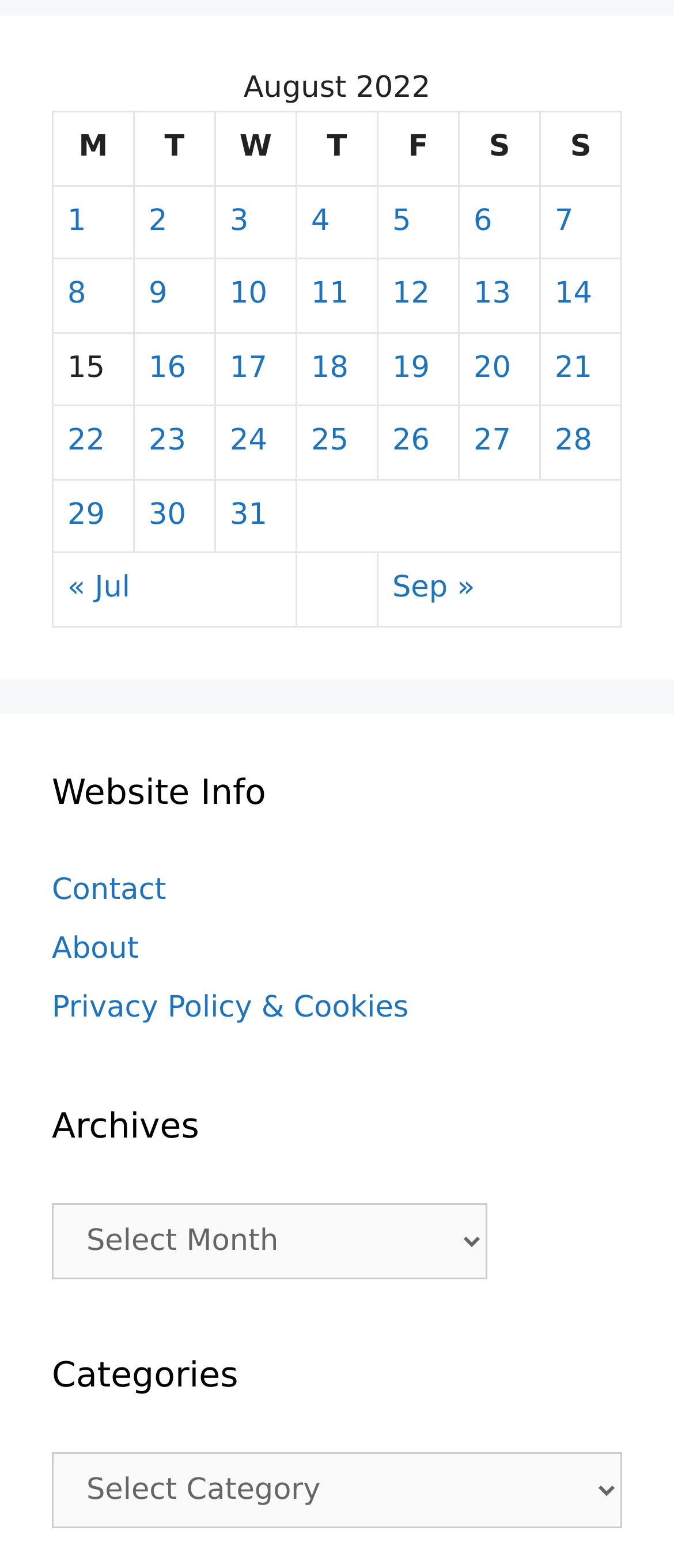Can you find the bounding box coordinates for the element that needs to be clicked to execute this instruction: "View posts published on August 2, 2022"? The coordinates should be given as four float numbers between 0 and 1, i.e., [left, top, right, bottom].

[0.221, 0.13, 0.248, 0.152]